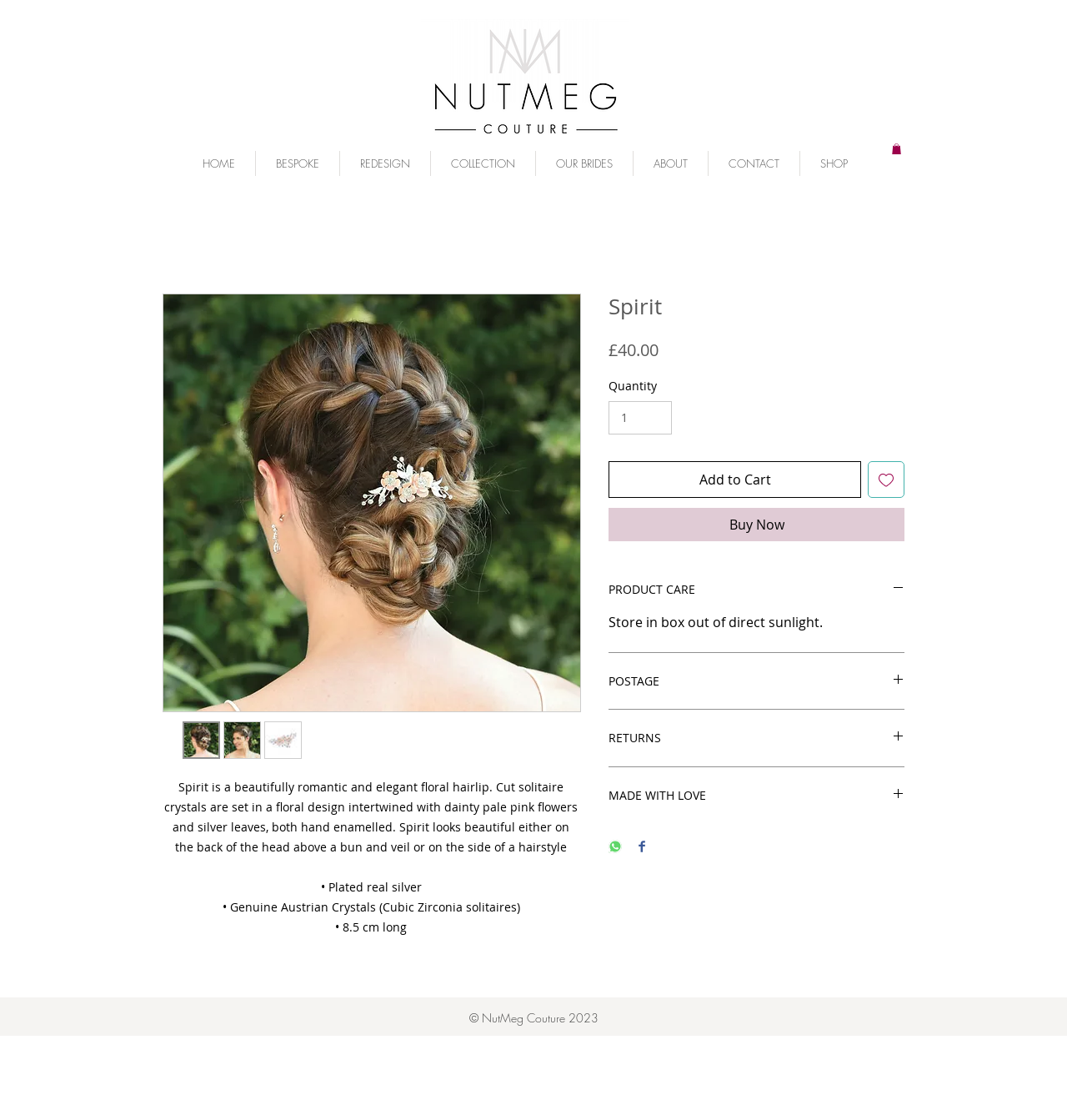Locate the bounding box coordinates of the element I should click to achieve the following instruction: "Click the 'SHOP' link".

[0.75, 0.135, 0.812, 0.157]